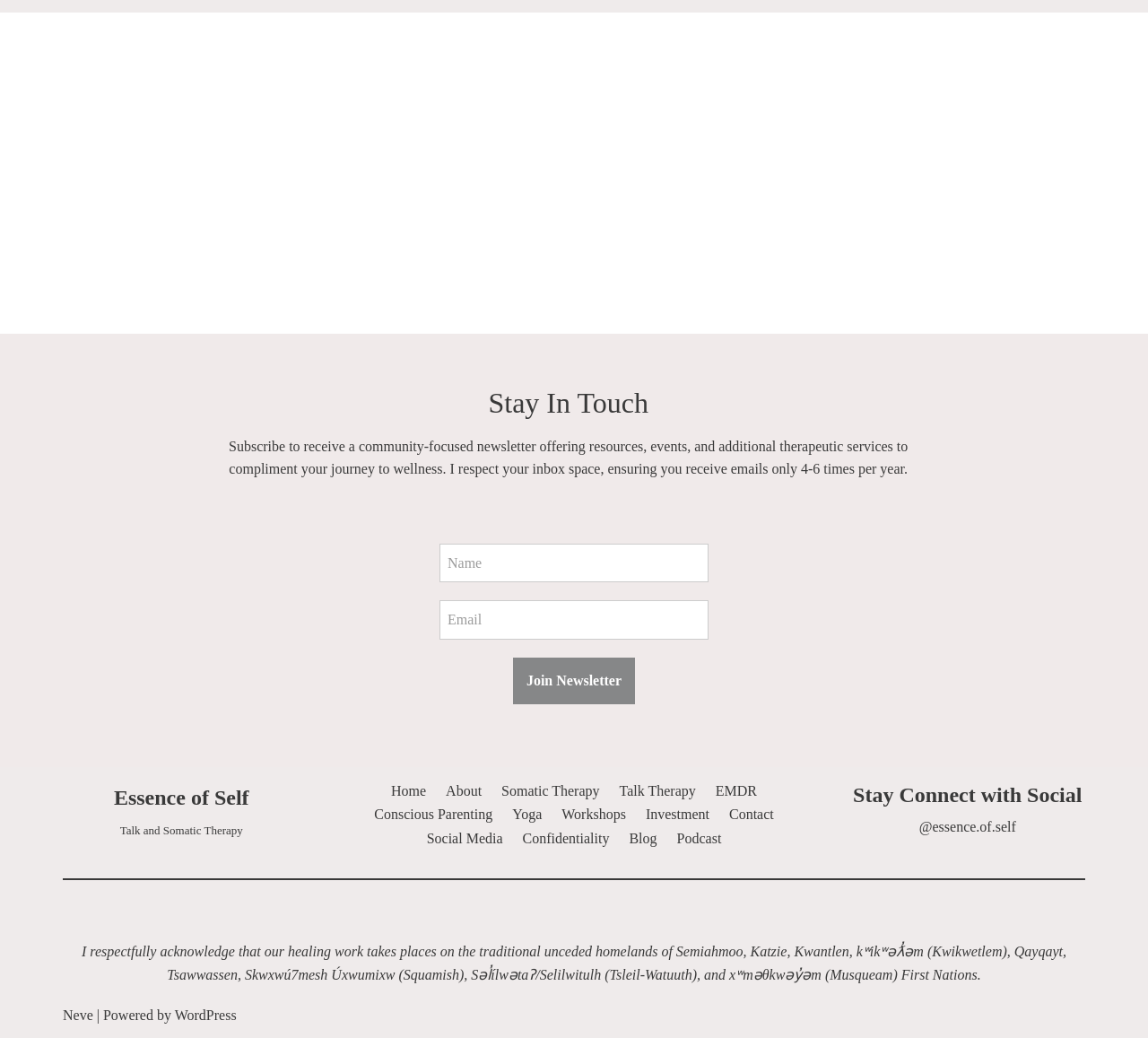Give a one-word or short phrase answer to this question: 
How often will I receive emails?

4-6 times per year